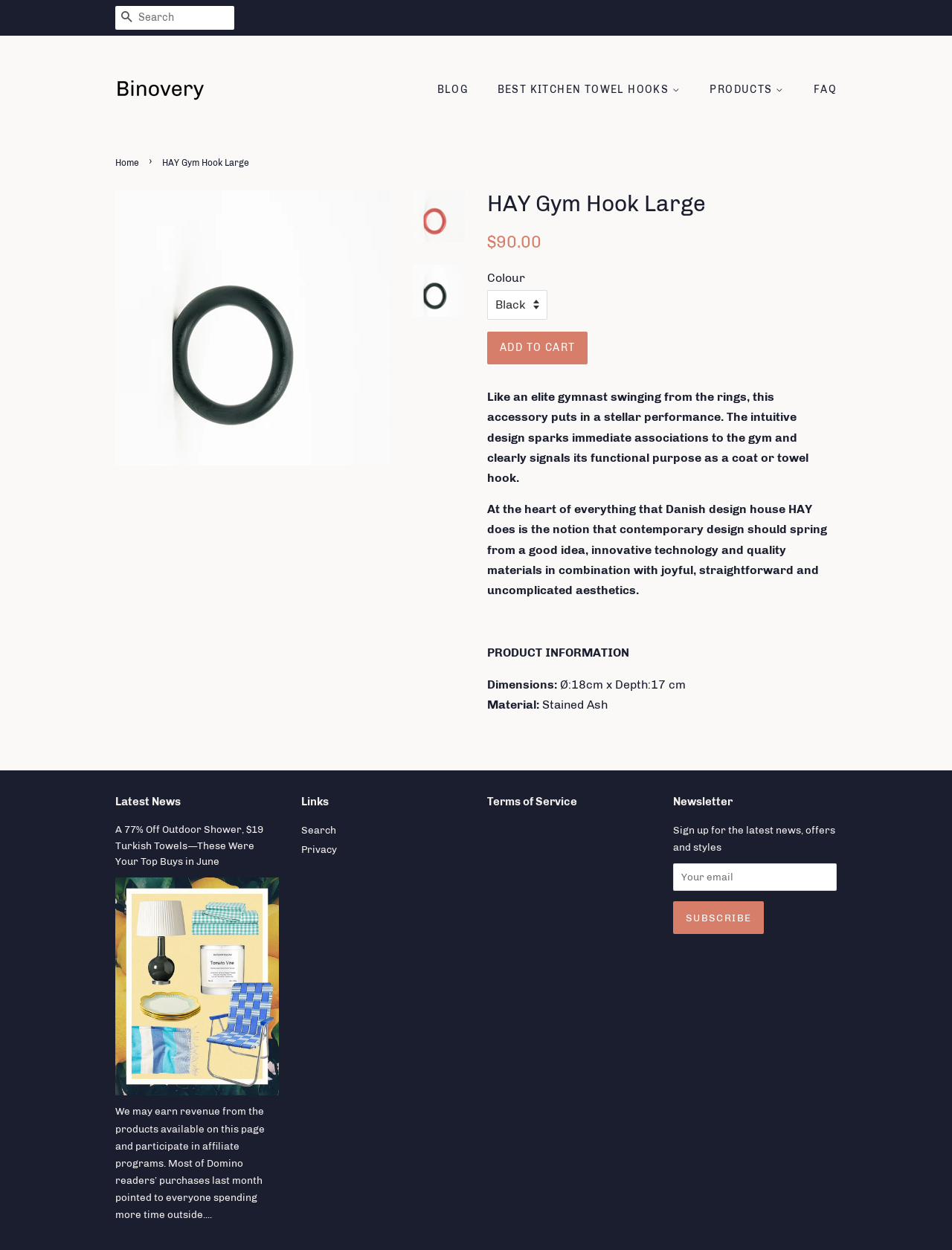Please locate the bounding box coordinates of the region I need to click to follow this instruction: "Search for products".

[0.121, 0.005, 0.246, 0.024]